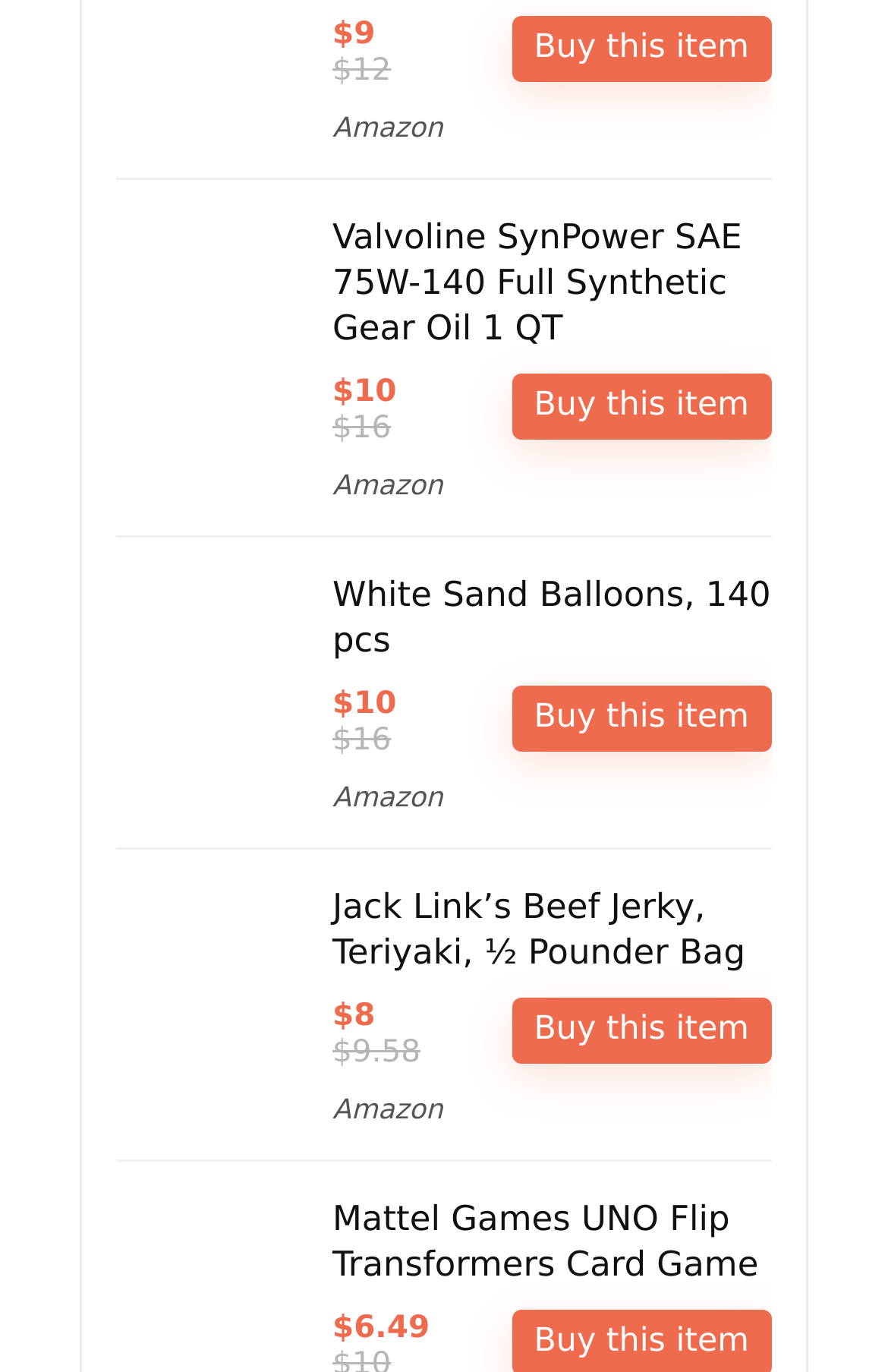Determine the coordinates of the bounding box for the clickable area needed to execute this instruction: "Buy Mattel Games UNO Flip Transformers Card Game".

[0.576, 0.727, 0.869, 0.776]